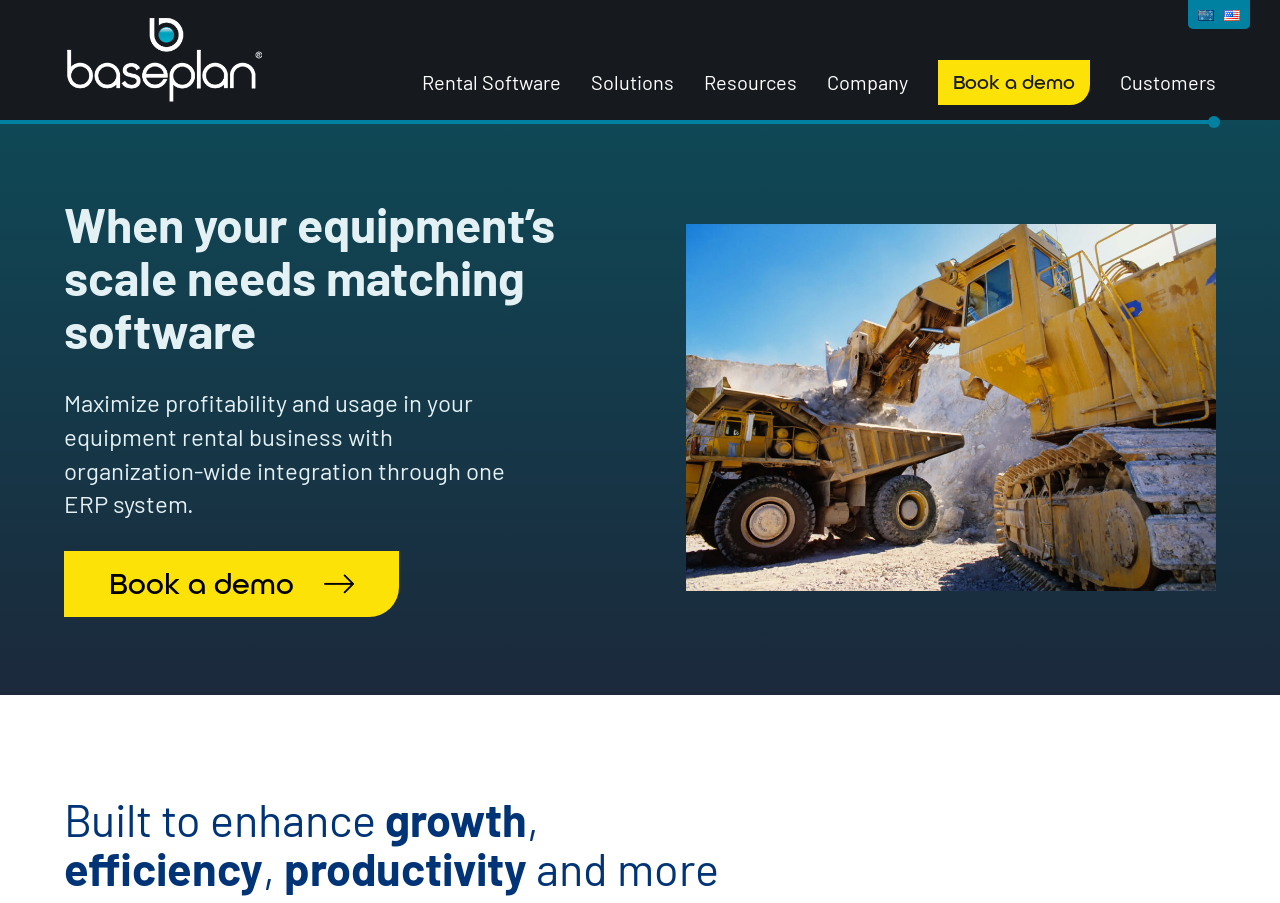Please provide the bounding box coordinate of the region that matches the element description: Book a demo. Coordinates should be in the format (top-left x, top-left y, bottom-right x, bottom-right y) and all values should be between 0 and 1.

[0.05, 0.61, 0.312, 0.683]